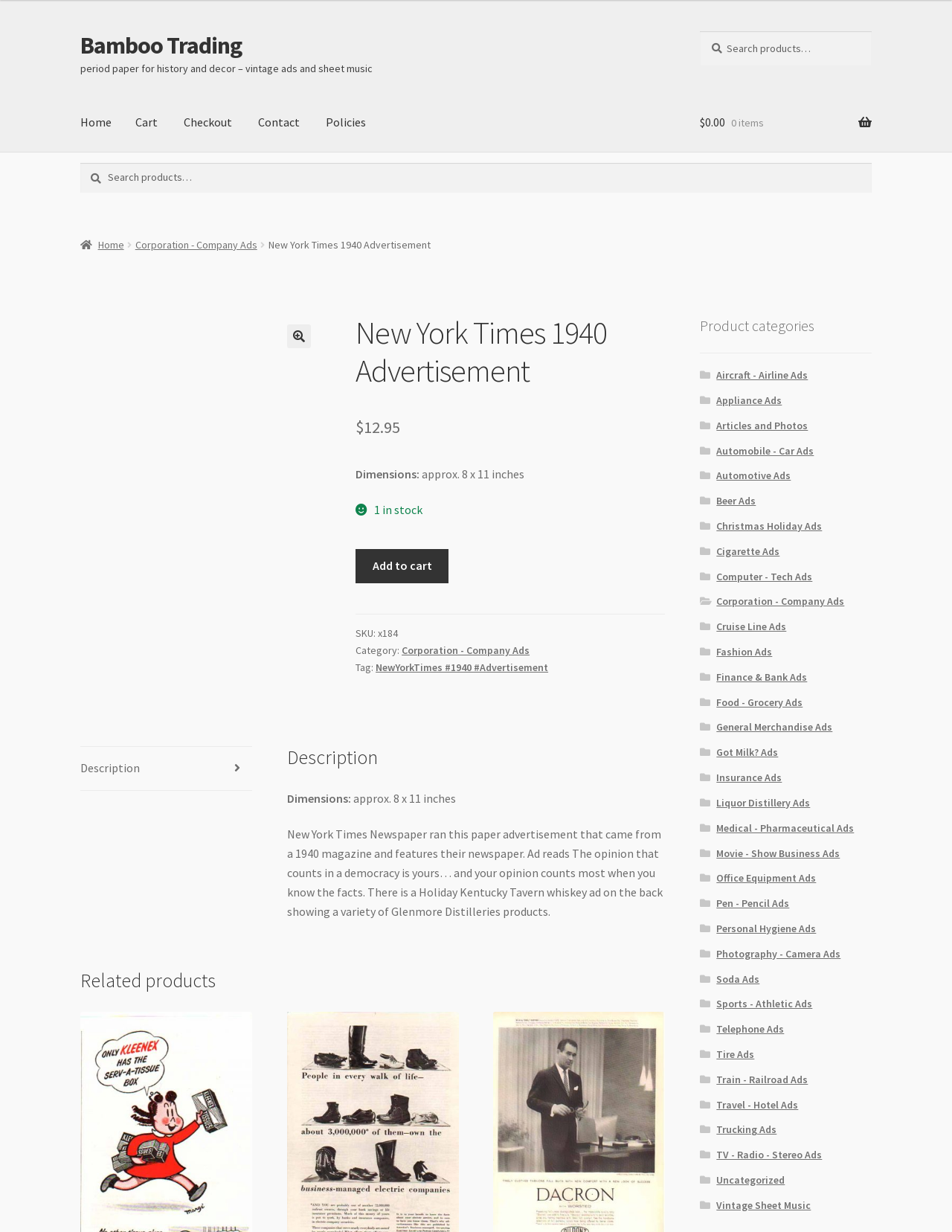Answer succinctly with a single word or phrase:
What is the dimension of the advertisement?

8 x 11 inches